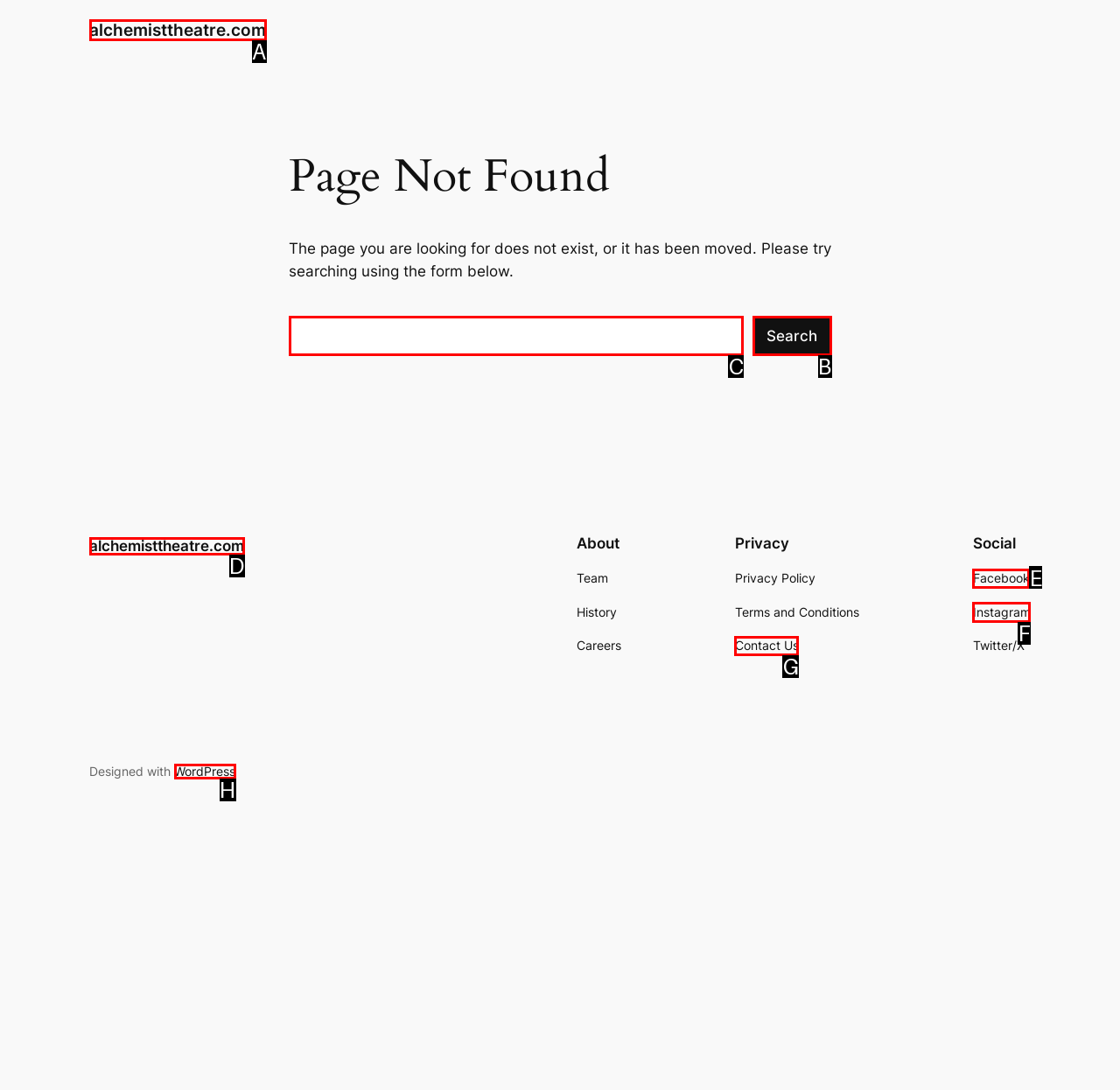Identify the HTML element you need to click to achieve the task: Search for something. Respond with the corresponding letter of the option.

C